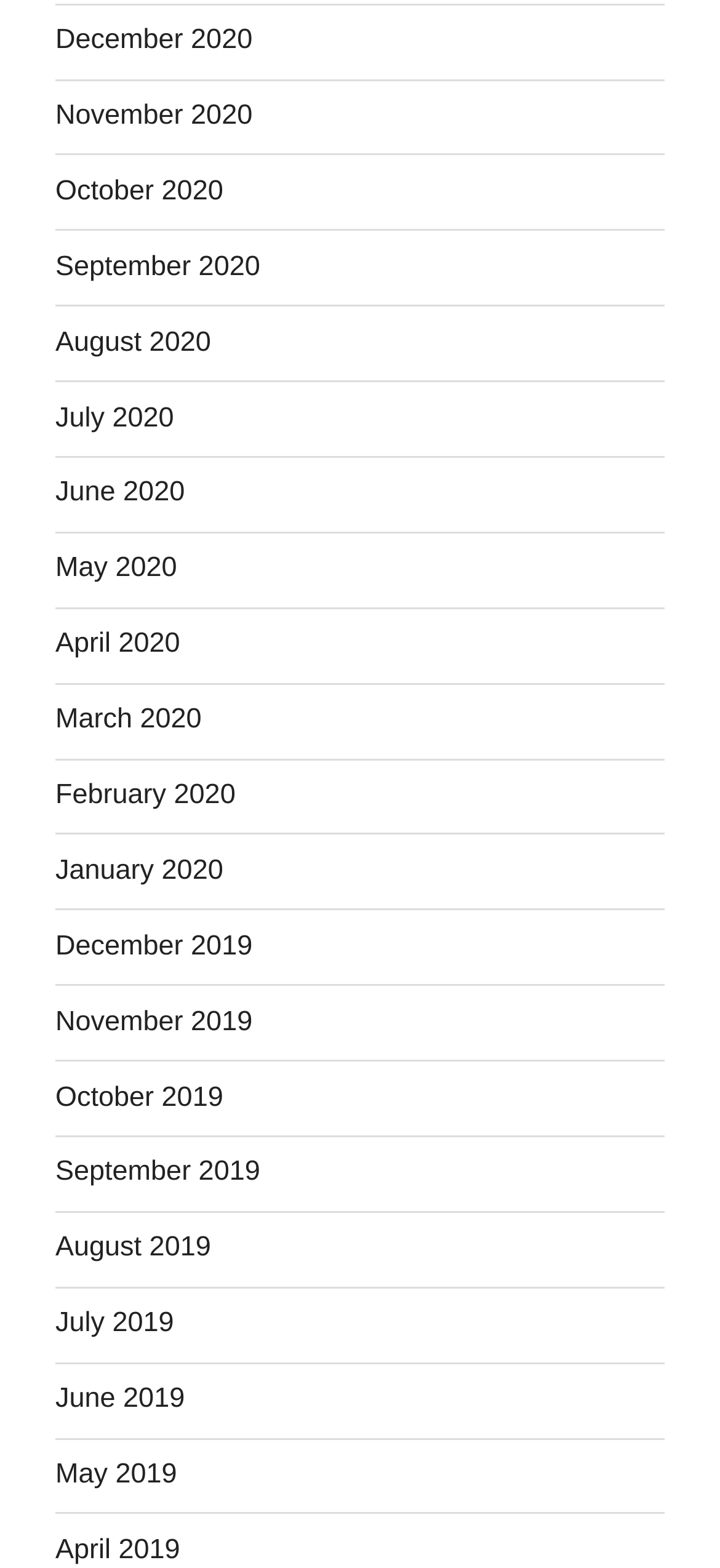Locate the bounding box coordinates of the clickable region necessary to complete the following instruction: "view January 2020". Provide the coordinates in the format of four float numbers between 0 and 1, i.e., [left, top, right, bottom].

[0.077, 0.545, 0.31, 0.565]